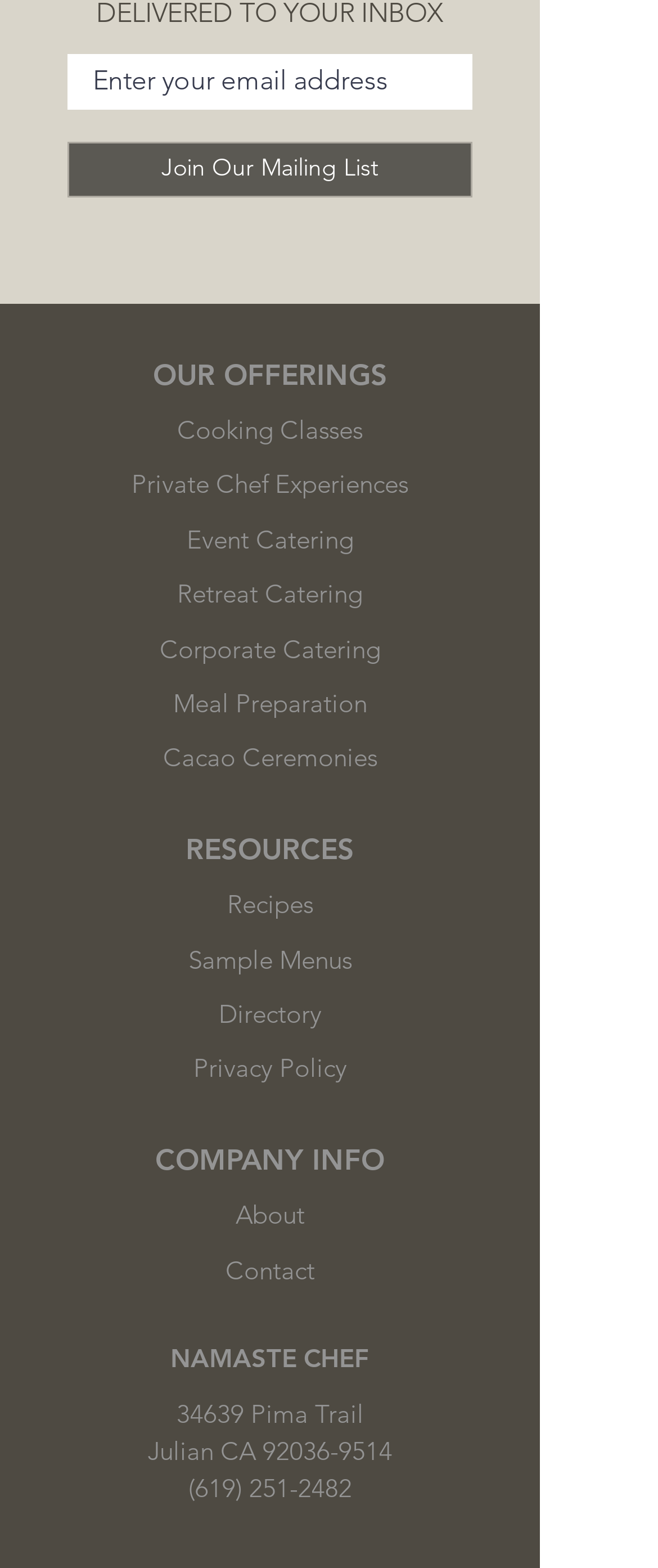Please identify the bounding box coordinates of the element I should click to complete this instruction: 'Contact the company'. The coordinates should be given as four float numbers between 0 and 1, like this: [left, top, right, bottom].

[0.342, 0.798, 0.478, 0.822]